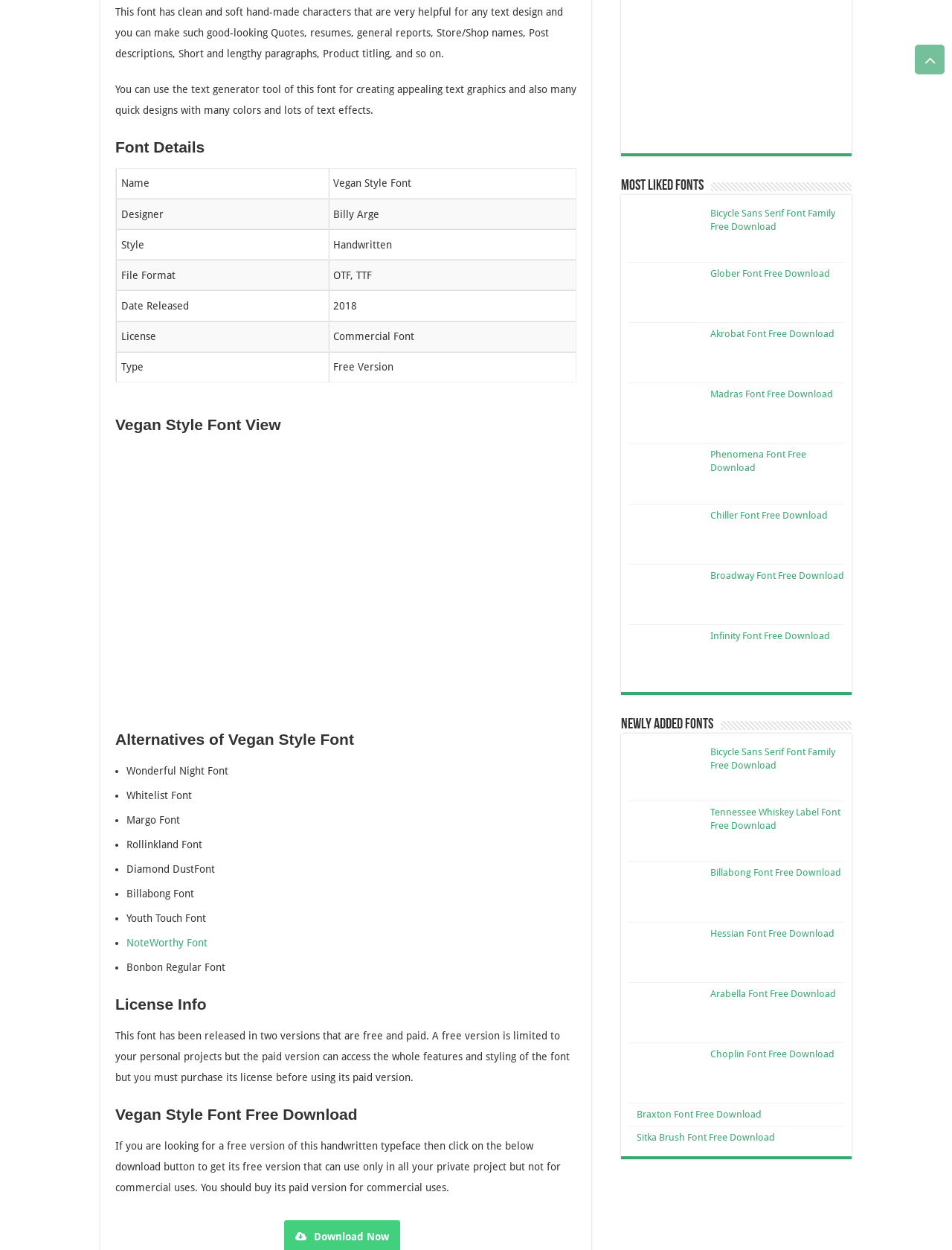Find the bounding box coordinates of the clickable area required to complete the following action: "Go to the home page".

None